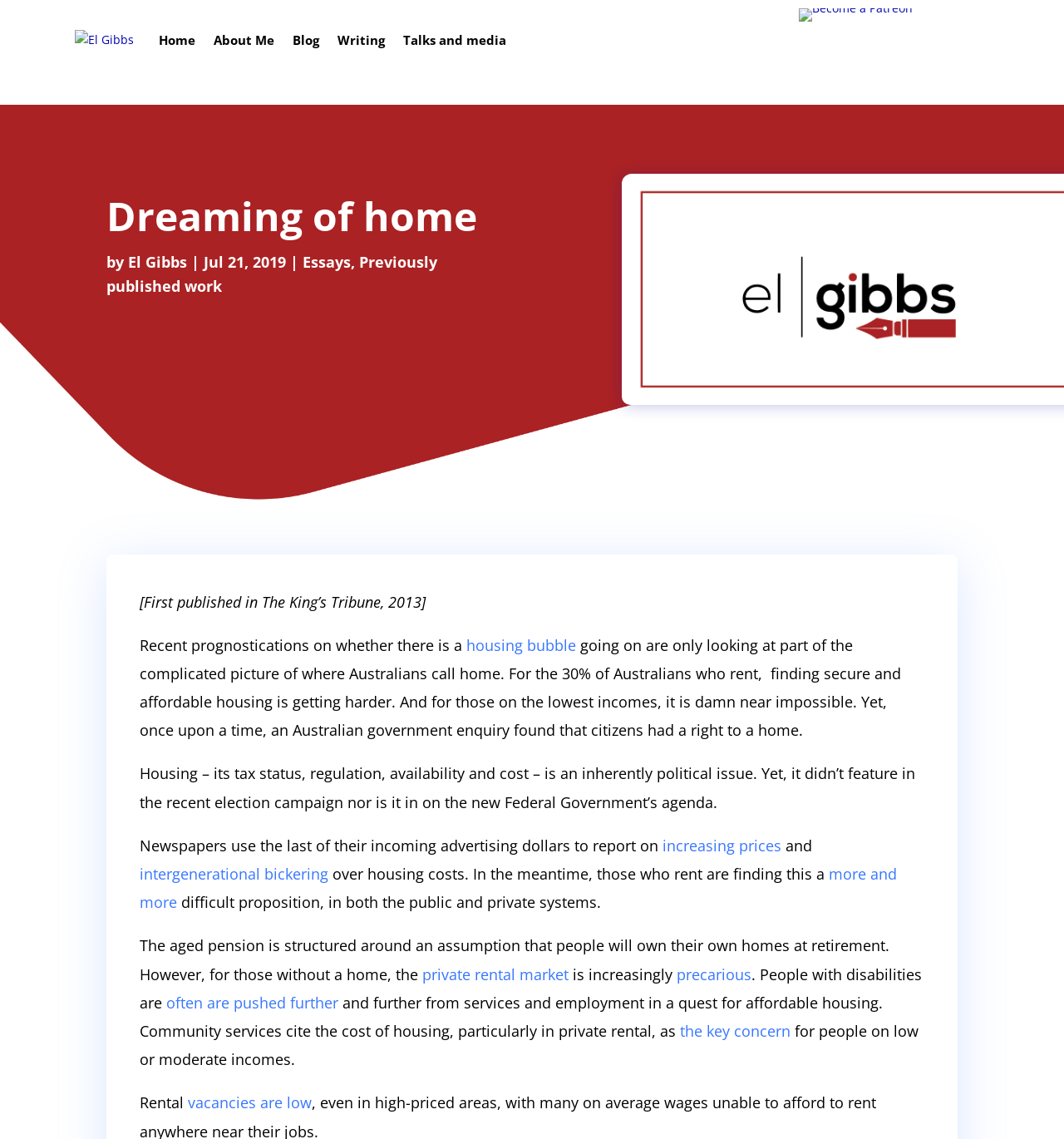Illustrate the webpage thoroughly, mentioning all important details.

The webpage is a blog post titled "Dreaming of home" by El Gibbs. At the top, there is a navigation menu with links to "Home", "About Me", "Blog", "Writing", and "Talks and media". On the right side of the navigation menu, there is a link to "Become a Patreon" with an accompanying image.

Below the navigation menu, there is a heading that displays the title of the blog post, "Dreaming of home", followed by the author's name, "El Gibbs", and the publication date, "Jul 21, 2019". 

The main content of the blog post is a long article that discusses the issue of housing in Australia. The article is divided into several paragraphs, with links to related topics such as "housing bubble", "increasing prices", "intergenerational", "bickering", "private rental market", and "precarious" scattered throughout the text. The article also mentions the struggles of people with disabilities in finding affordable housing.

At the bottom of the page, there are no images, but the text continues to discuss the issue of housing, citing the cost of housing as a key concern for people on low or moderate incomes. The final sentence of the article mentions that "Rental vacancies are low".